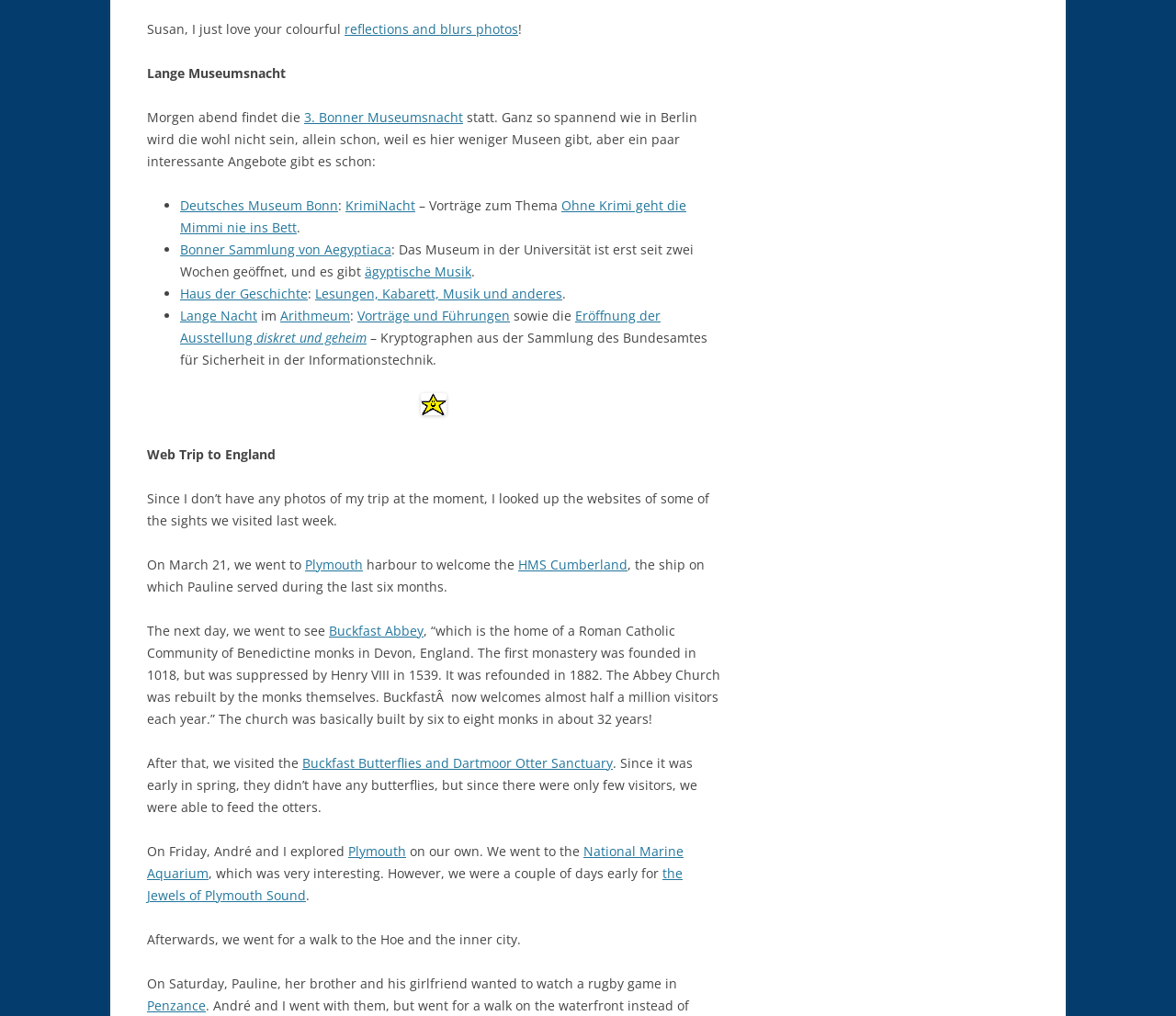What is the name of the city where Pauline's brother and his girlfriend wanted to watch a rugby game?
Please provide a detailed and thorough answer to the question.

I found the answer by reading the text, which mentions that Pauline's brother and his girlfriend wanted to watch a rugby game in Penzance on Saturday.